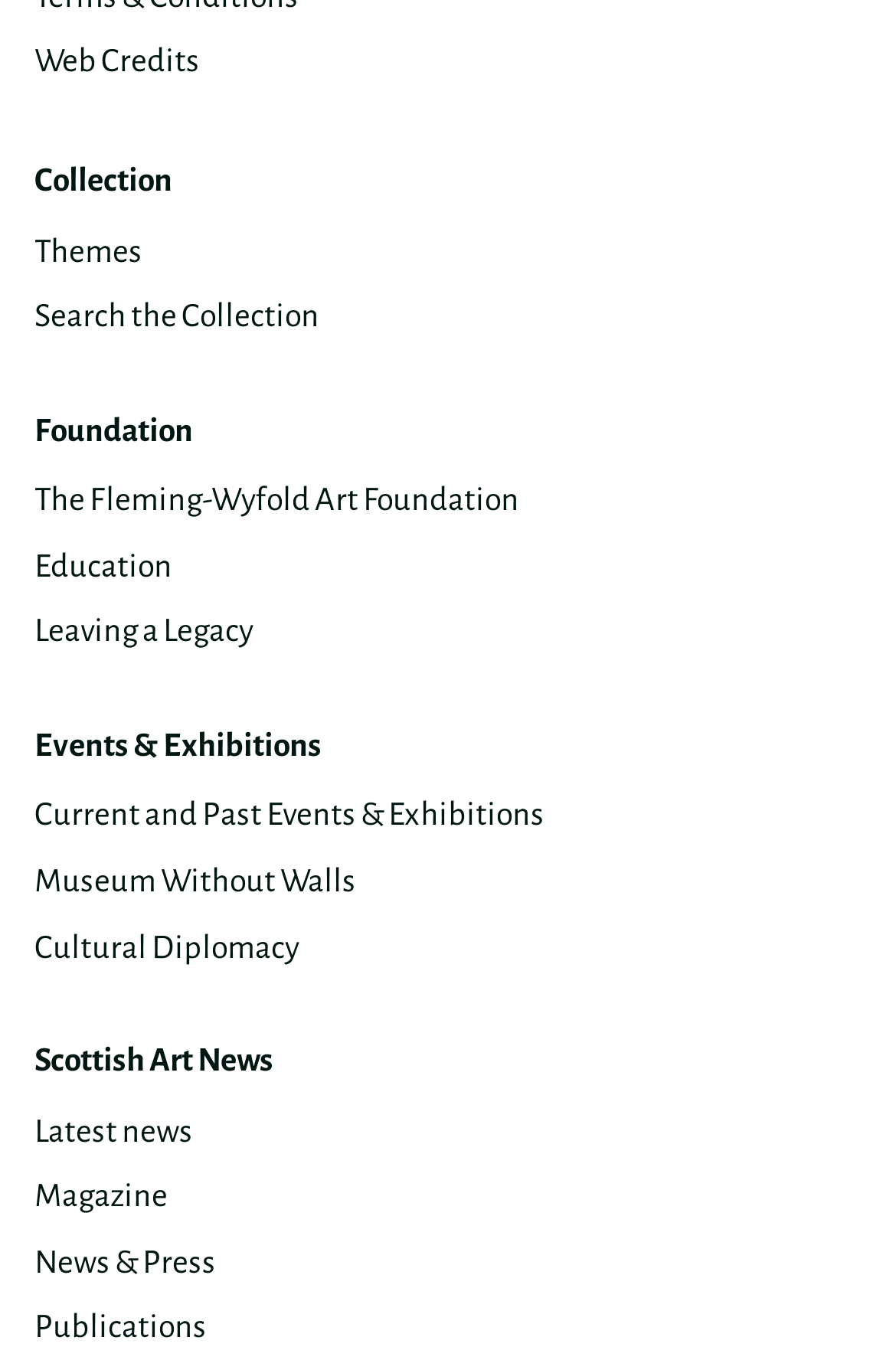Find the bounding box coordinates for the area that should be clicked to accomplish the instruction: "View the collection".

[0.038, 0.121, 0.192, 0.147]